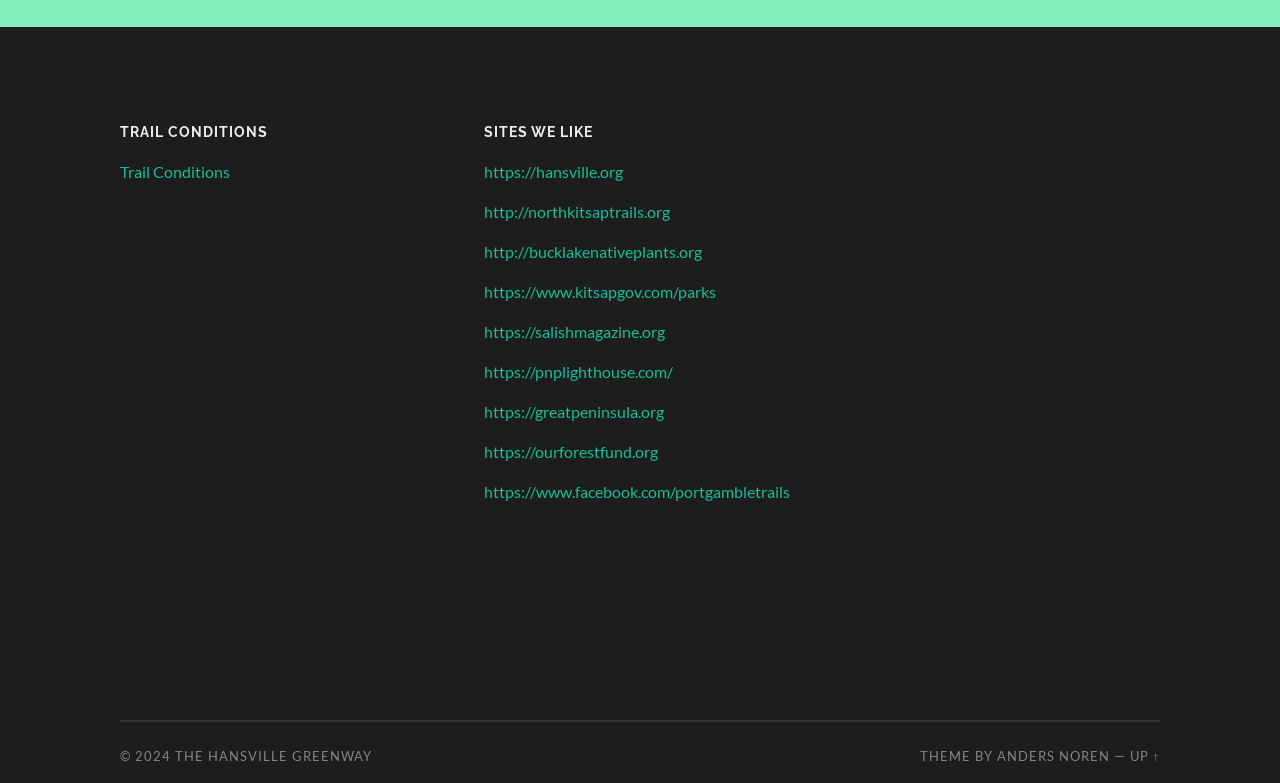Determine the bounding box coordinates for the area that should be clicked to carry out the following instruction: "Go to the Hansville Greenway".

[0.137, 0.956, 0.291, 0.976]